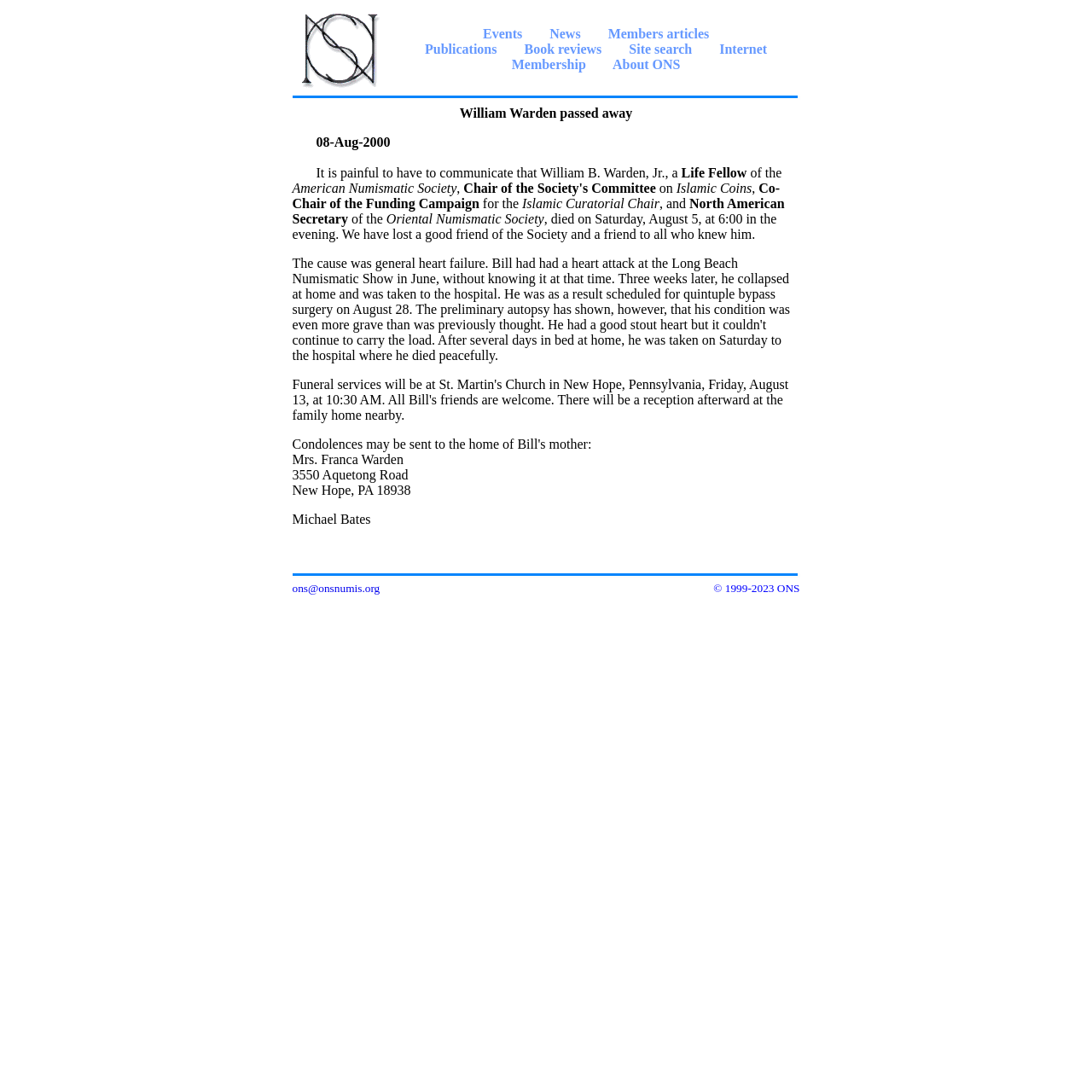What is the date of William Warden's funeral?
Please respond to the question with as much detail as possible.

The date of William Warden's funeral can be found in the paragraph of text that describes his passing, where it is mentioned that the funeral services will be held on Friday, August 13.